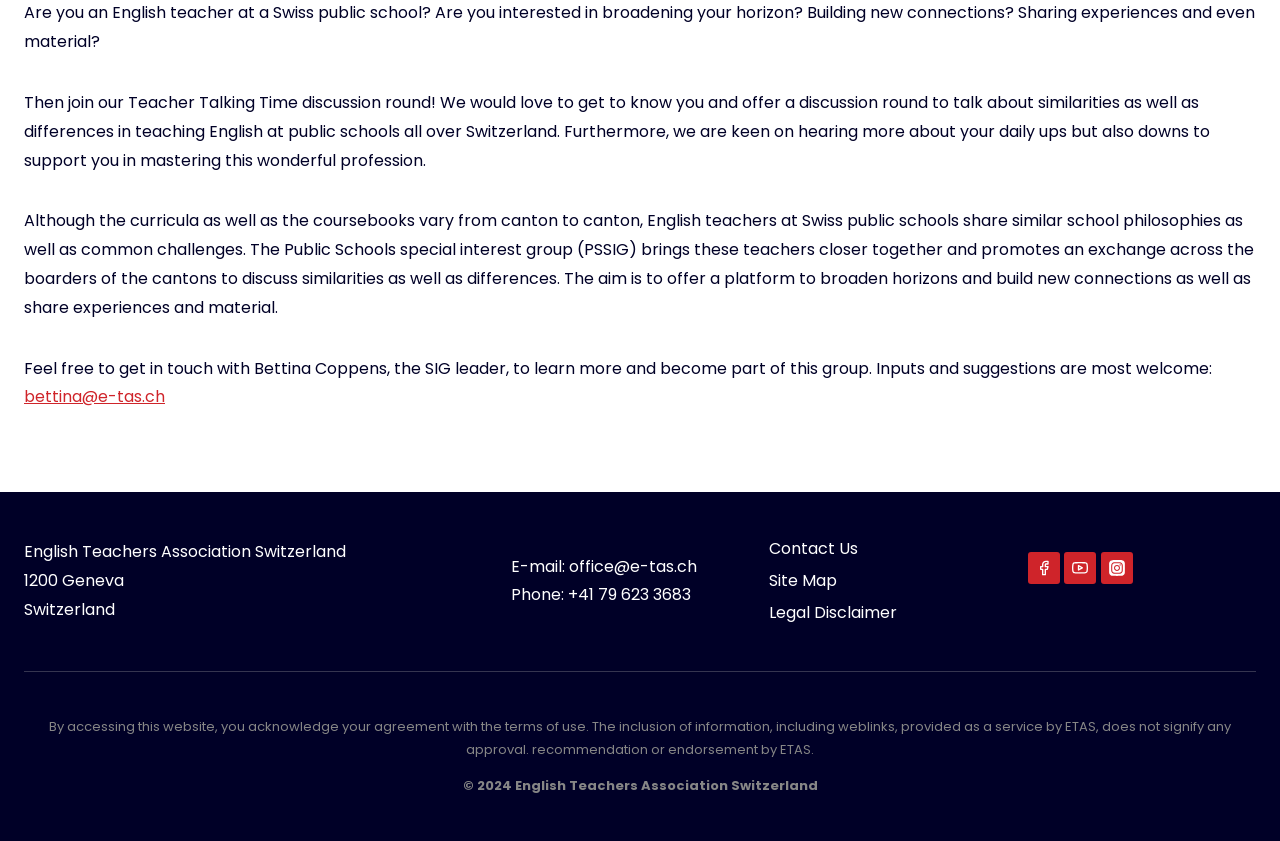Find the bounding box coordinates for the HTML element described as: "Site Map". The coordinates should consist of four float values between 0 and 1, i.e., [left, top, right, bottom].

[0.601, 0.672, 0.779, 0.71]